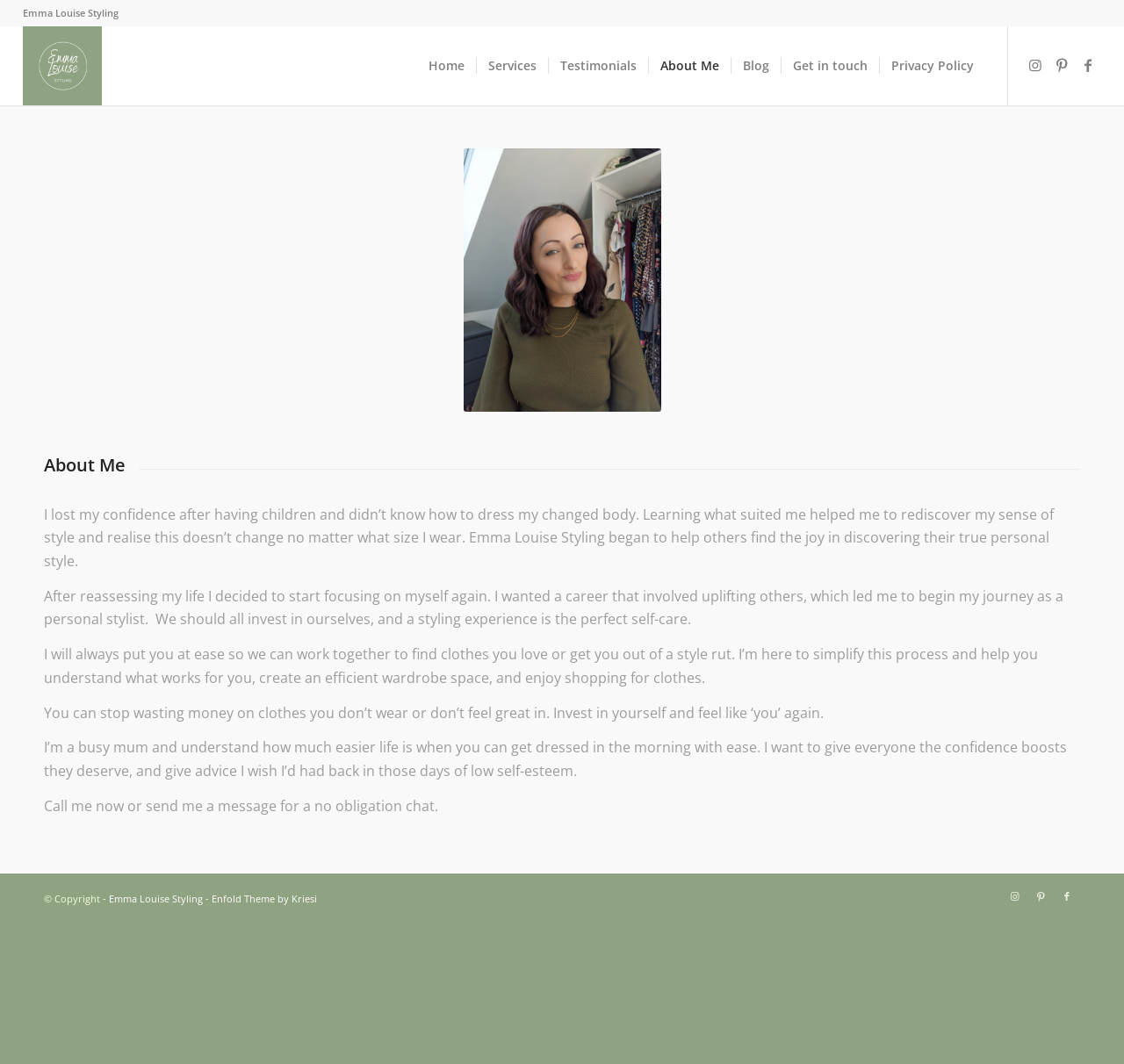How many paragraphs of text are there in the 'About Me' section?
From the image, respond using a single word or phrase.

5